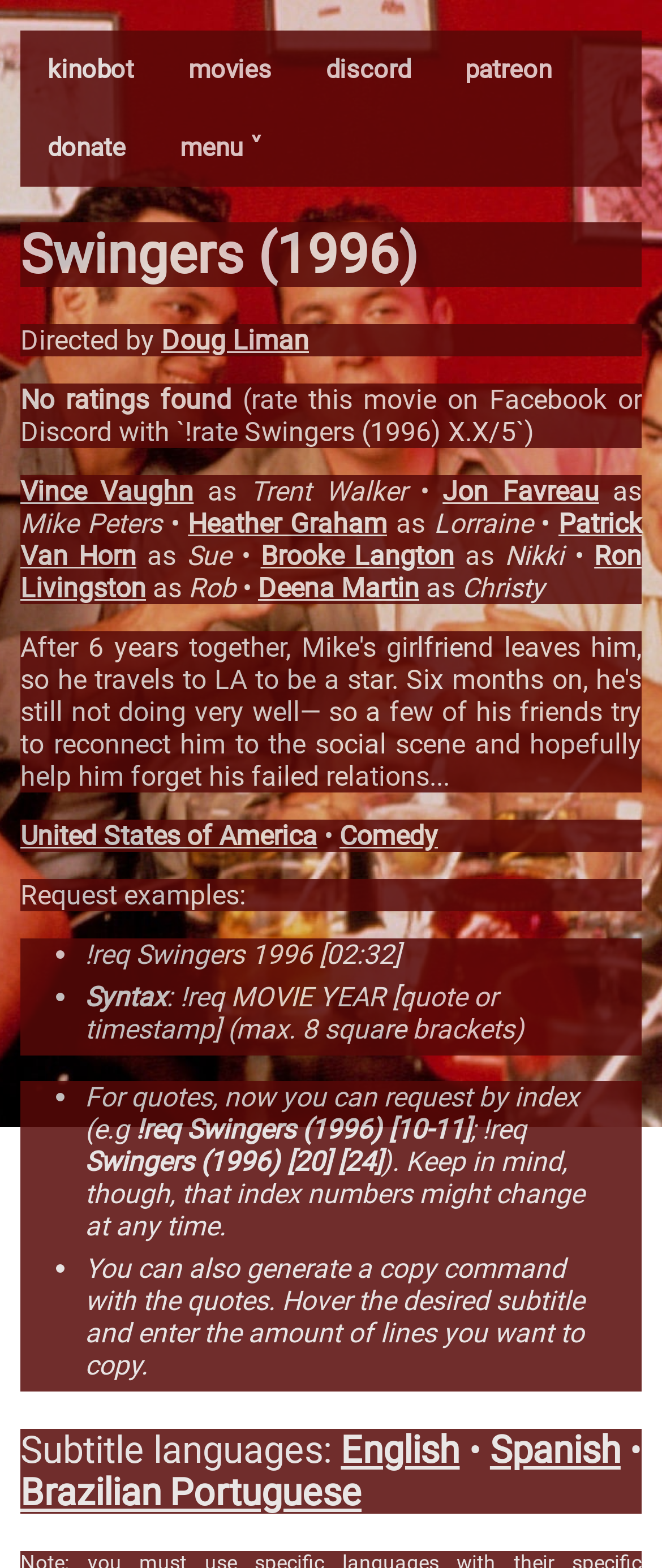How many main cast members are listed on the page?
Using the image, provide a detailed and thorough answer to the question.

The answer can be found by counting the number of main cast members listed on the page, which includes Vince Vaughn, Jon Favreau, Heather Graham, Patrick Van Horn, Brooke Langton, Ron Livingston, Deena Martin, and others.